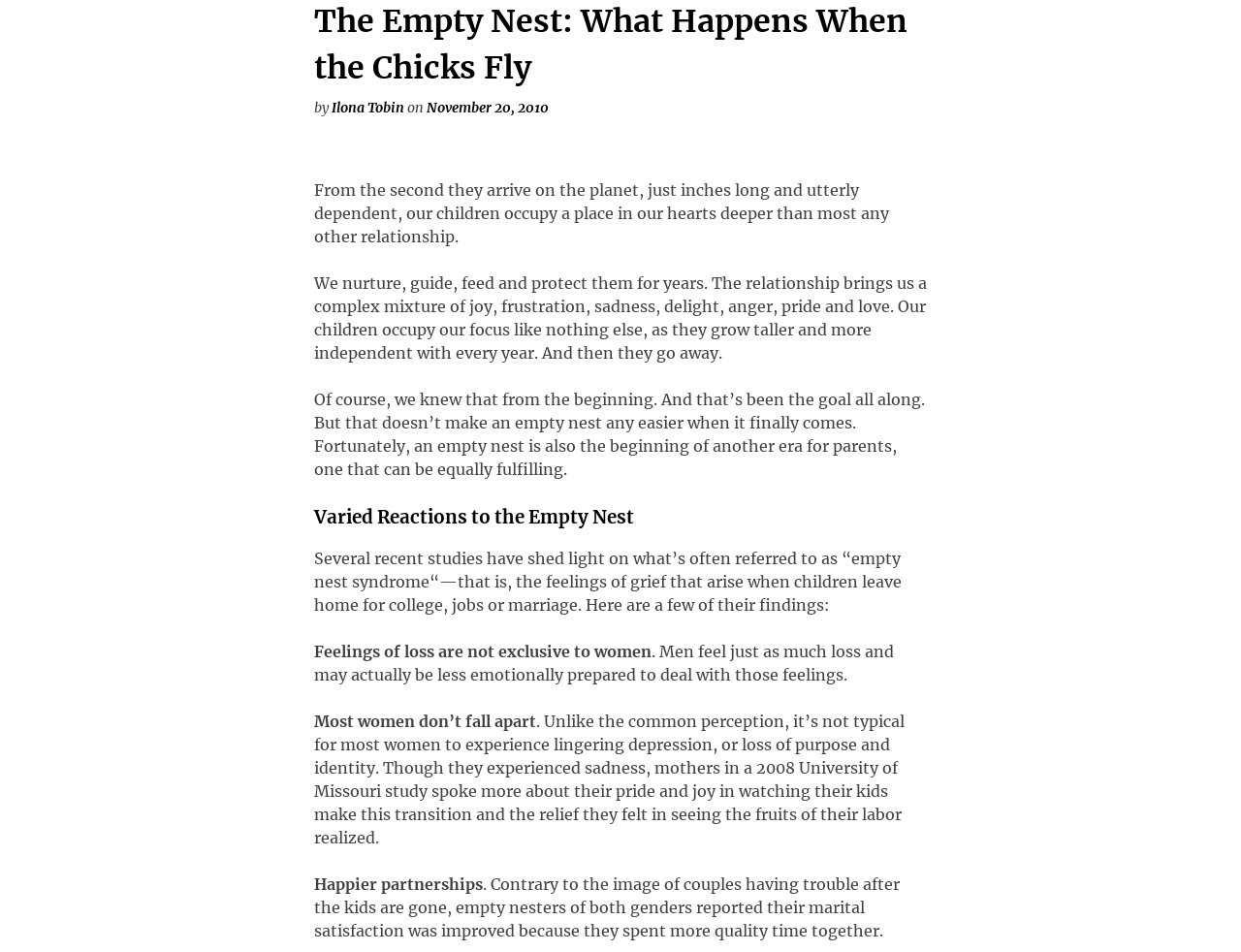Can you find and provide the title of the webpage?

The Empty Nest: What Happens When the Chicks Fly